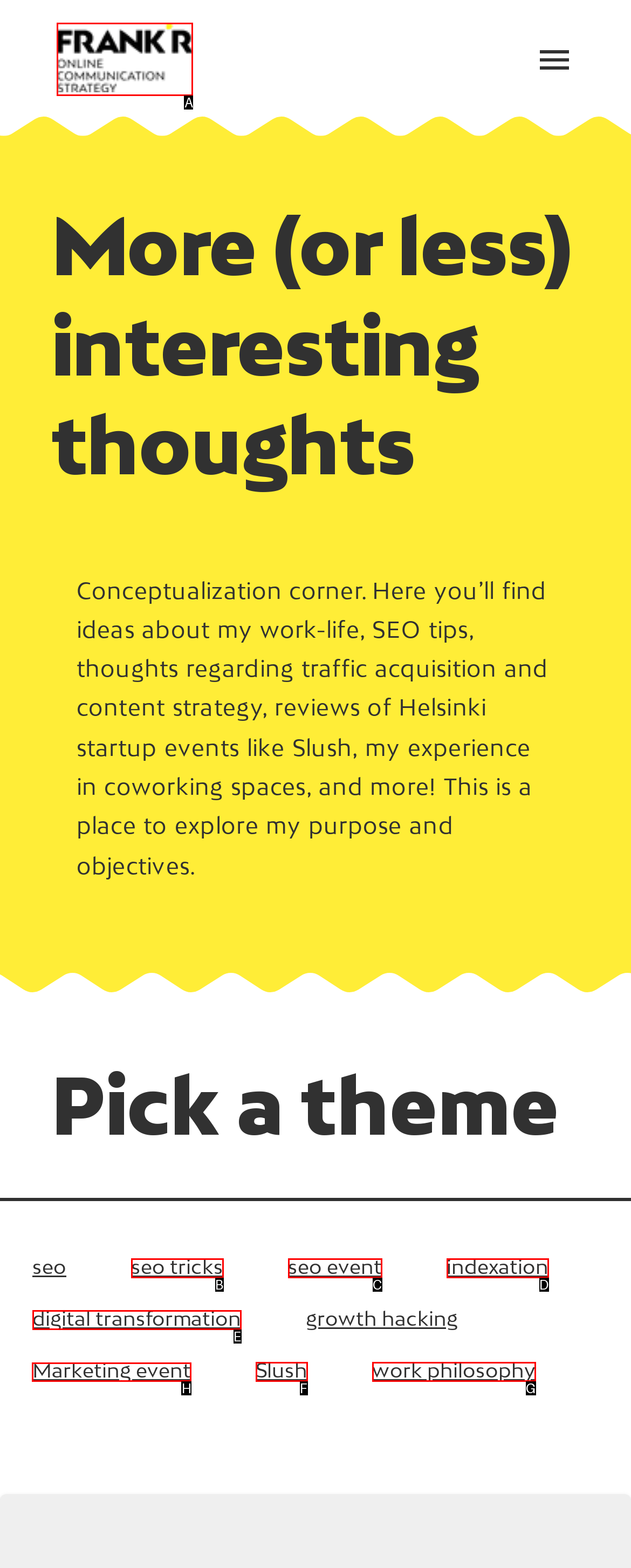Please indicate which HTML element to click in order to fulfill the following task: View posts about Marketing event Respond with the letter of the chosen option.

H